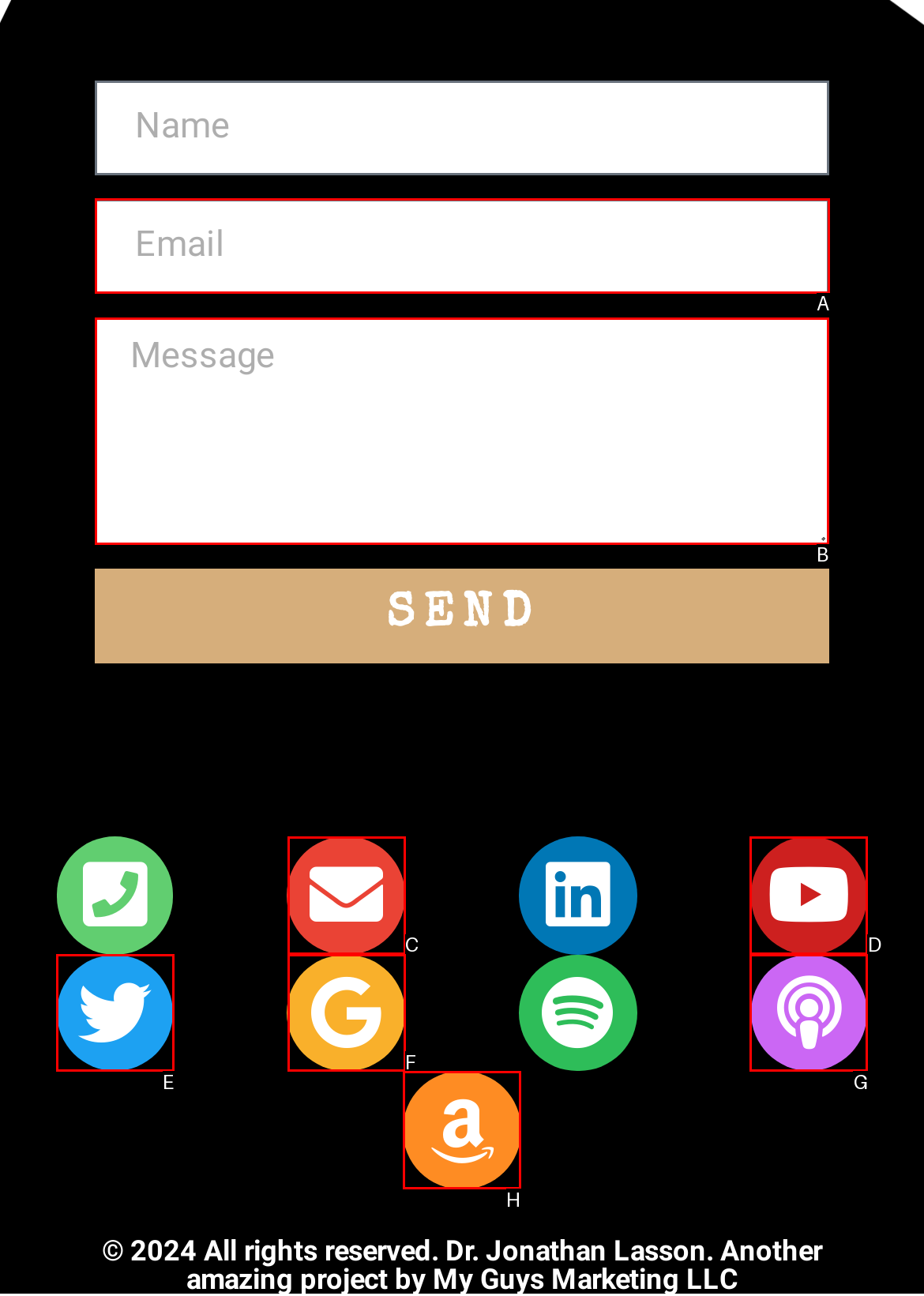Determine the letter of the element to click to accomplish this task: Write a message. Respond with the letter.

B